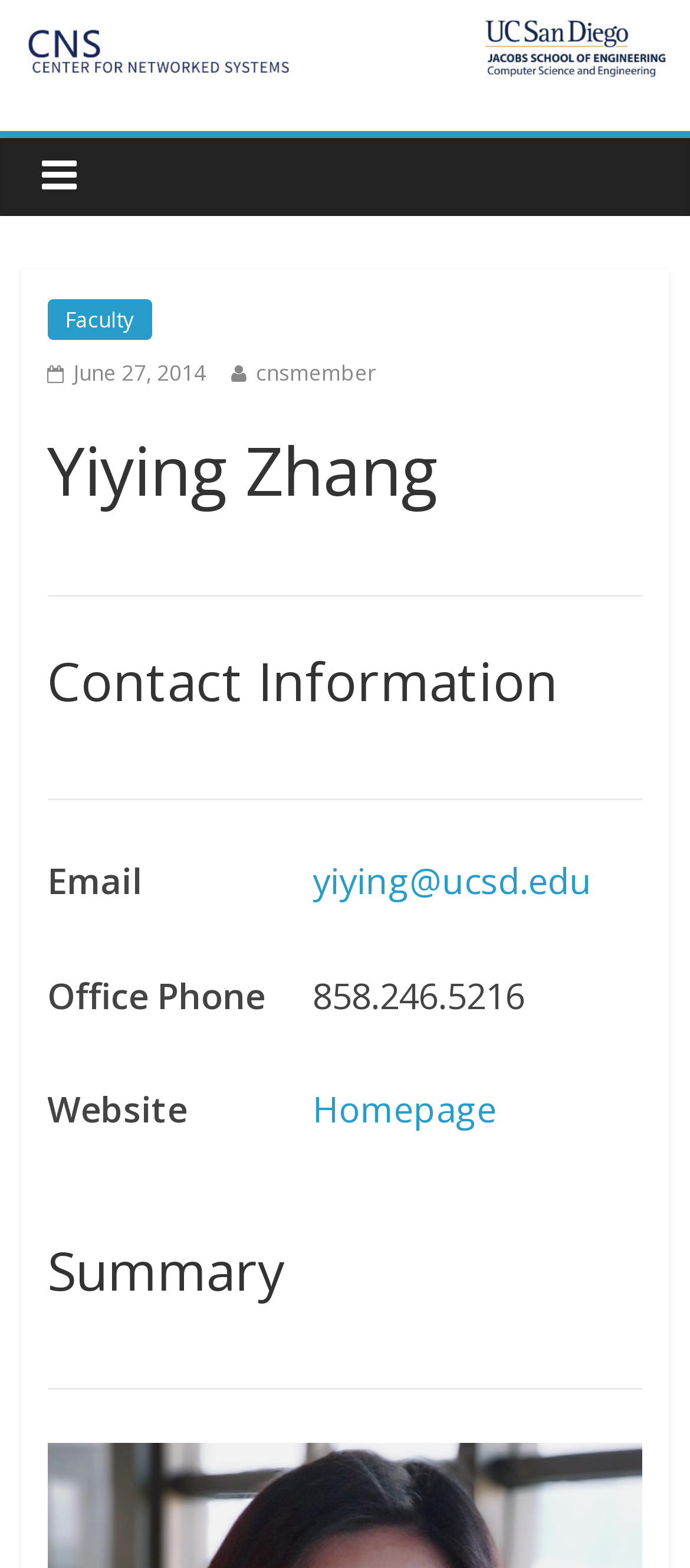Give the bounding box coordinates for this UI element: "June 27, 2014June 26, 2020". The coordinates should be four float numbers between 0 and 1, arranged as [left, top, right, bottom].

[0.068, 0.228, 0.299, 0.247]